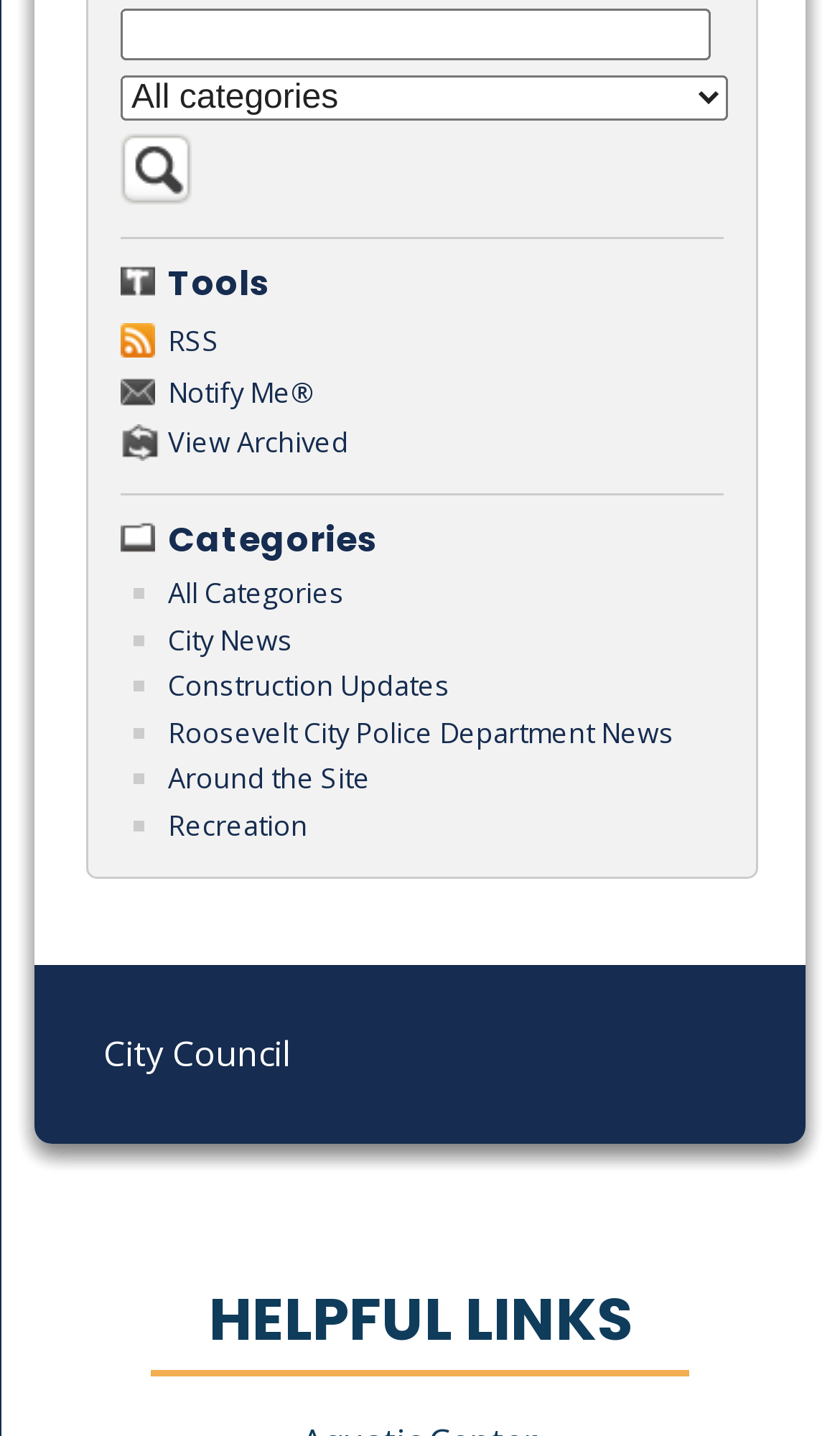What is the purpose of the textbox?
Provide a detailed answer to the question using information from the image.

The textbox is labeled as 'Search Terms' and is located near the 'Civic Alerts Search' button, indicating that it is used to input search terms for civic alerts.